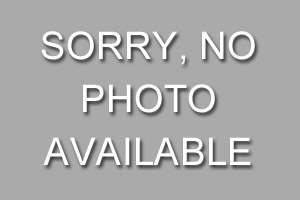Offer a detailed narrative of the scene shown in the image.

The image labeled "Mariana Crow Picture" appears with a gray background and text stating "SORRY, NO PHOTO AVAILABLE." This conveys that while the title suggests a visual representation of the Mariana crow (Corvus kubaryi), the actual photograph is not accessible or is missing. The Mariana crow is an endangered species native to the north Pacific, particularly in the Northern Mariana Islands, where it inhabits forests and coastal strands. Its distinctively small size and glossy plumage are notable features. Despite the absence of imagery, the title emphasizes the focus on this remarkable bird, illustrating the ongoing efforts in wildlife photography to document such rare species.